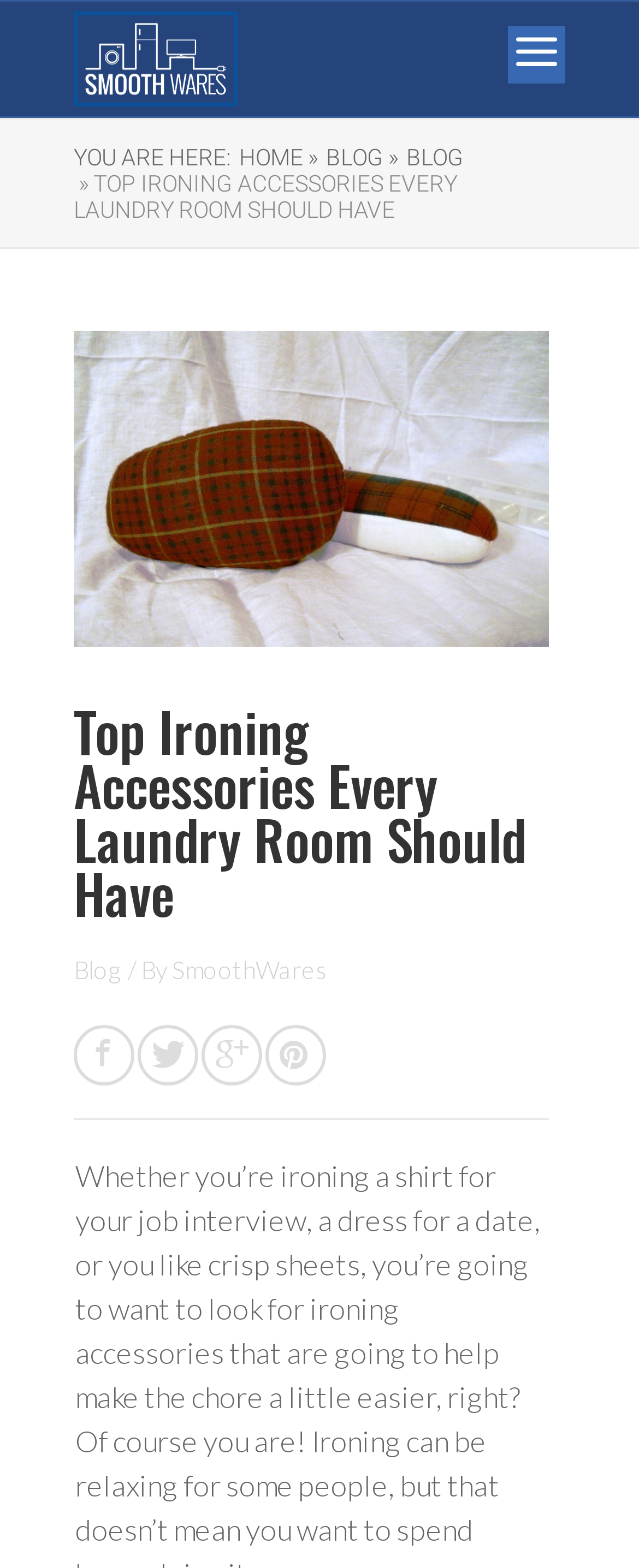Give a comprehensive overview of the webpage, including key elements.

The webpage is about top ironing accessories that every laundry room should have. At the top left corner, there is a link to the website "SmoothWares.com" accompanied by an image of the same name. Below this, there is a "YOU ARE HERE:" label, followed by a series of links to different sections of the website, including "HOME", "BLOG", and the current page "TOP IRONING ACCESSORIES EVERY LAUNDRY ROOM SHOULD HAVE".

The main heading "Top Ironing Accessories Every Laundry Room Should Have" is prominently displayed in the middle of the page. Below this, there is a link to the "Blog" section, followed by the text "/ By" and a link to the author "SmoothWares". 

On the same line, there are several links to unknown pages, represented by the characters "=", "q", "-", and "m". These links are positioned to the right of the author's name.